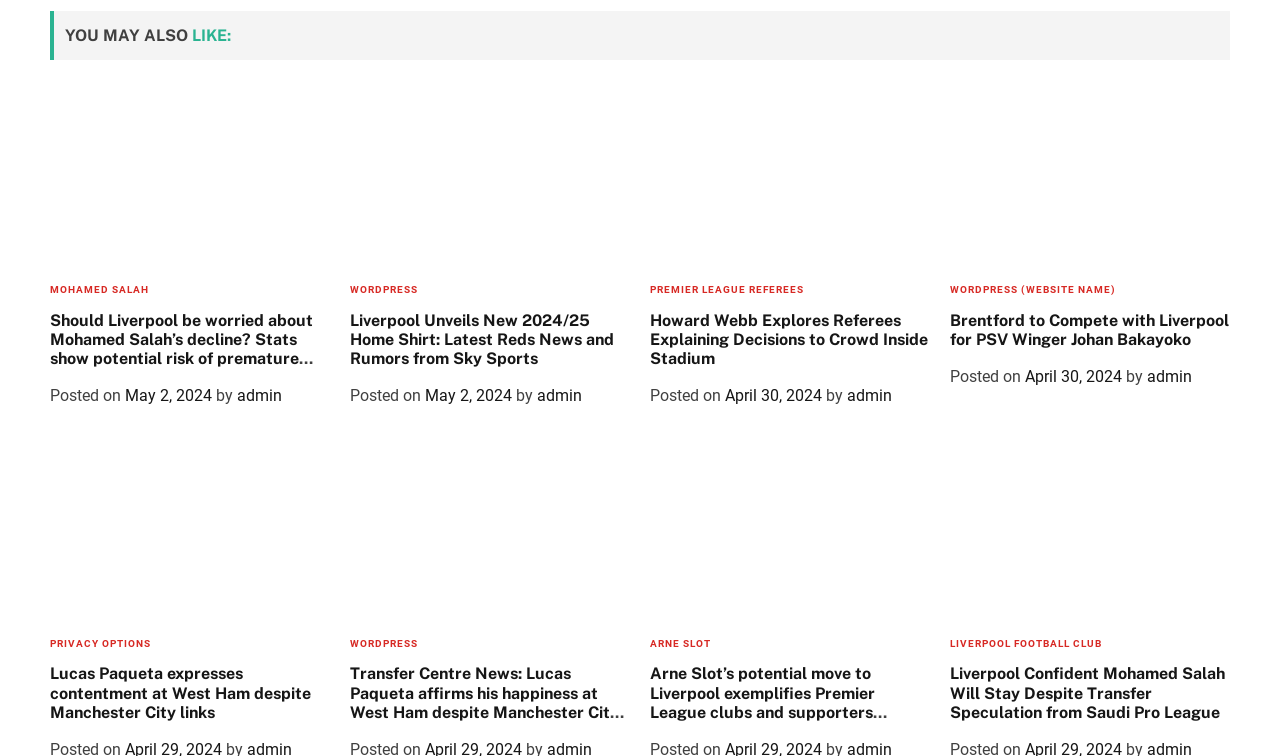Identify the bounding box coordinates of the element to click to follow this instruction: 'Check Brentford to Compete with Liverpool for PSV Winger Johan Bakayoko news'. Ensure the coordinates are four float values between 0 and 1, provided as [left, top, right, bottom].

[0.742, 0.099, 0.961, 0.337]